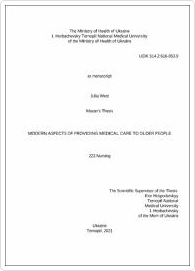Please use the details from the image to answer the following question comprehensively:
Who is the author of the thesis?

The author's name is clearly mentioned on the title page, which is a standard practice in academic writing. The name 'Julia West' is written in a prominent location, indicating that it is the author of the thesis.